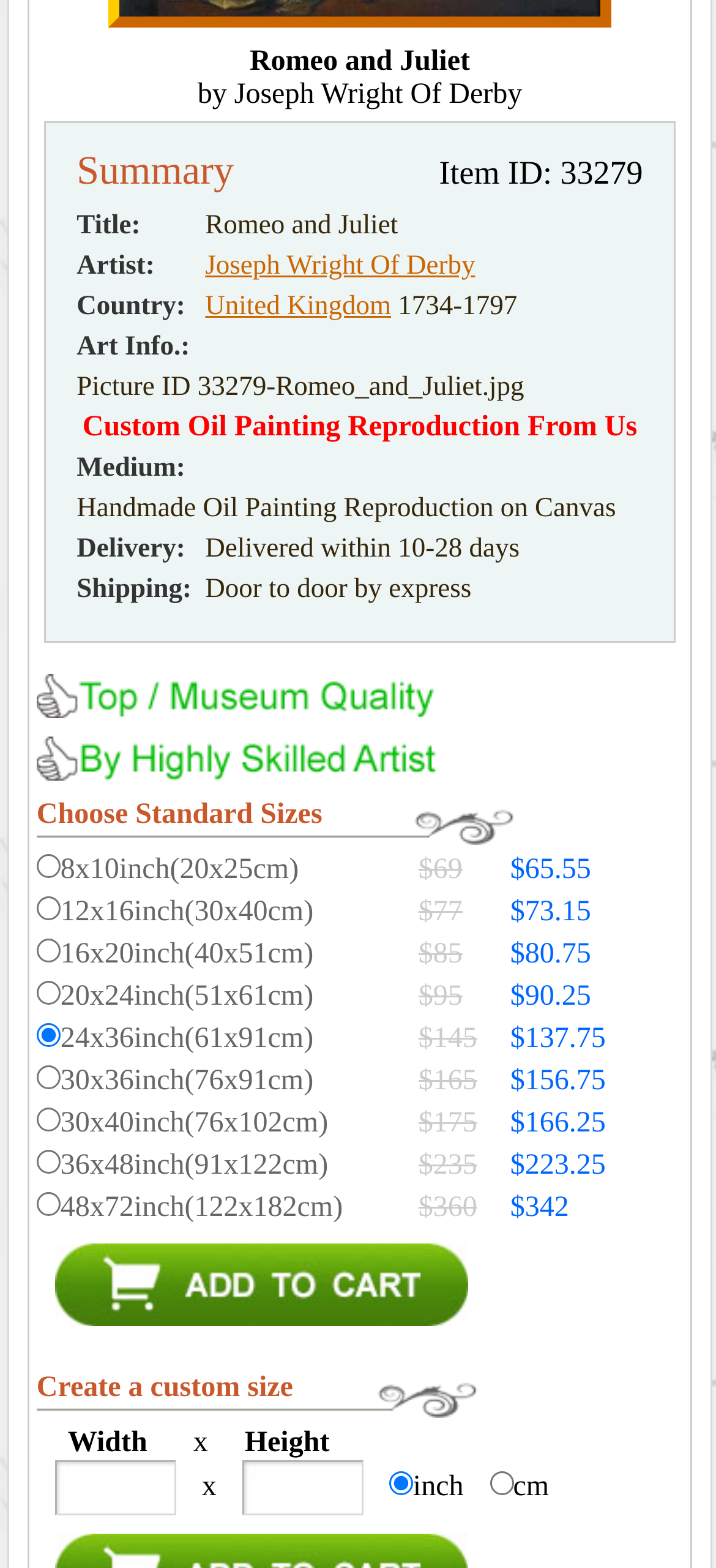Locate the bounding box coordinates of the region to be clicked to comply with the following instruction: "Type your name". The coordinates must be four float numbers between 0 and 1, in the form [left, top, right, bottom].

None